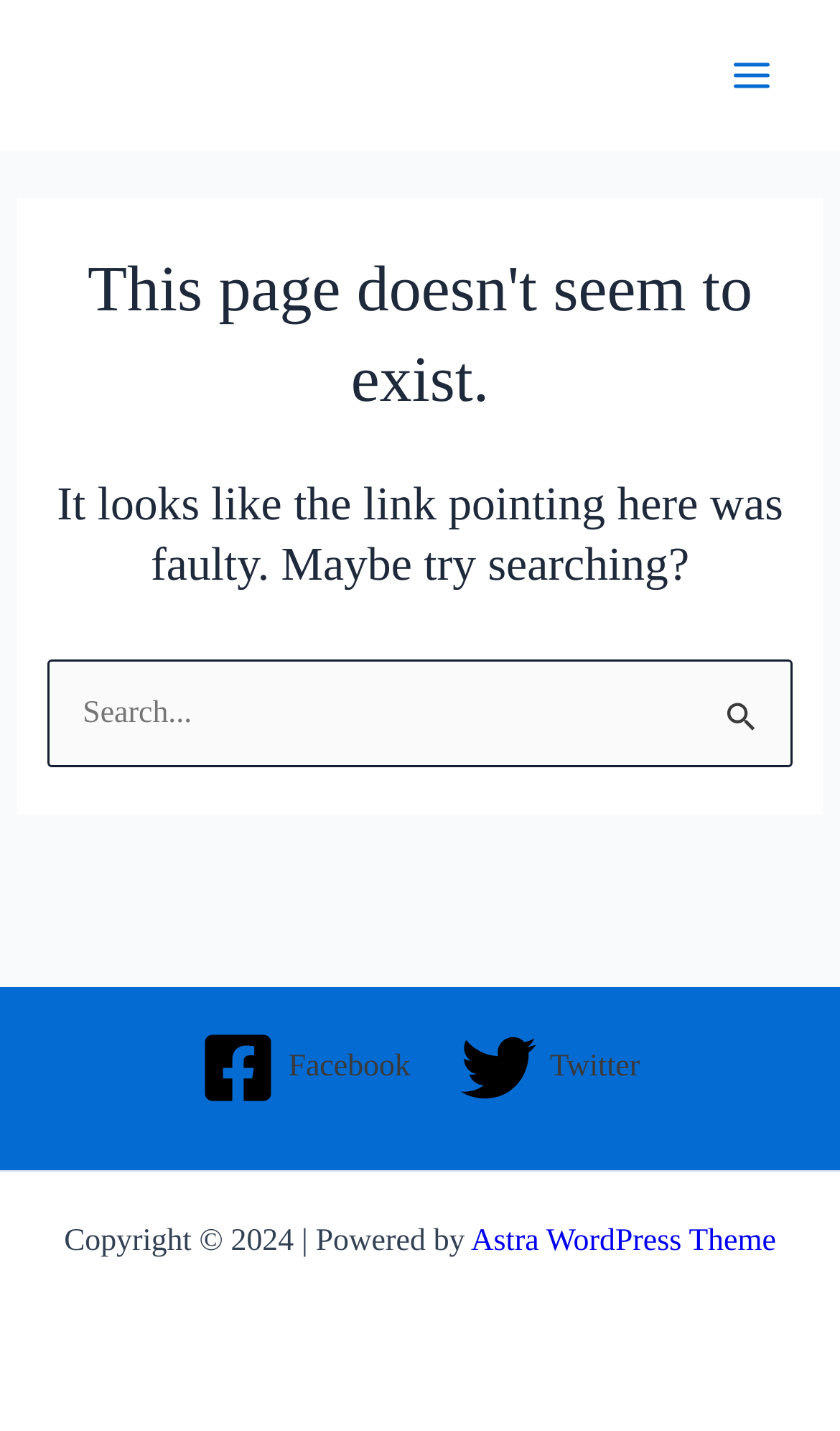Bounding box coordinates are given in the format (top-left x, top-left y, bottom-right x, bottom-right y). All values should be floating point numbers between 0 and 1. Provide the bounding box coordinate for the UI element described as: parent_node: Search for: value="Search"

[0.827, 0.46, 0.942, 0.521]